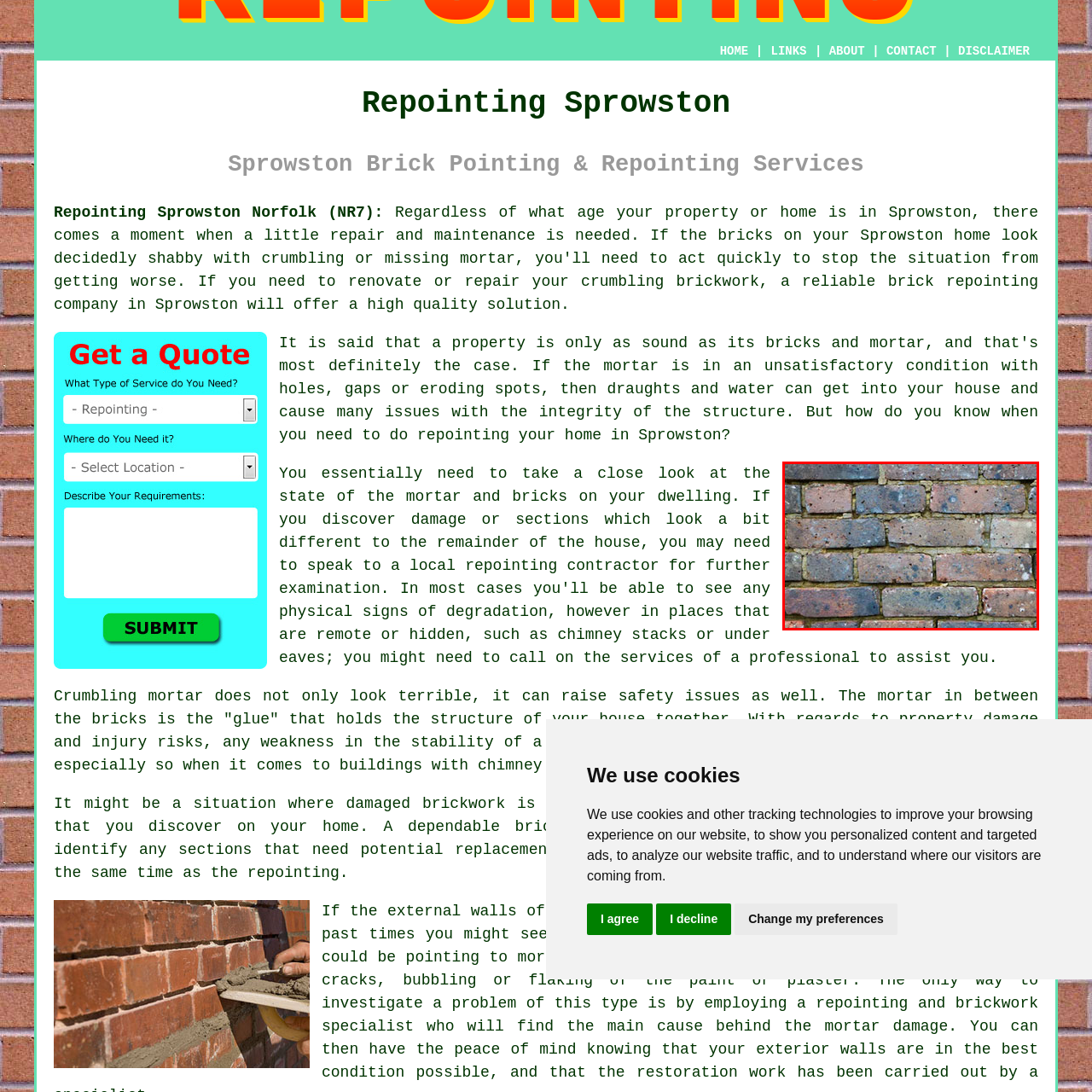Concentrate on the section within the teal border, What is the purpose of maintaining the structural integrity of brickwork? 
Provide a single word or phrase as your answer.

Preventing water ingress